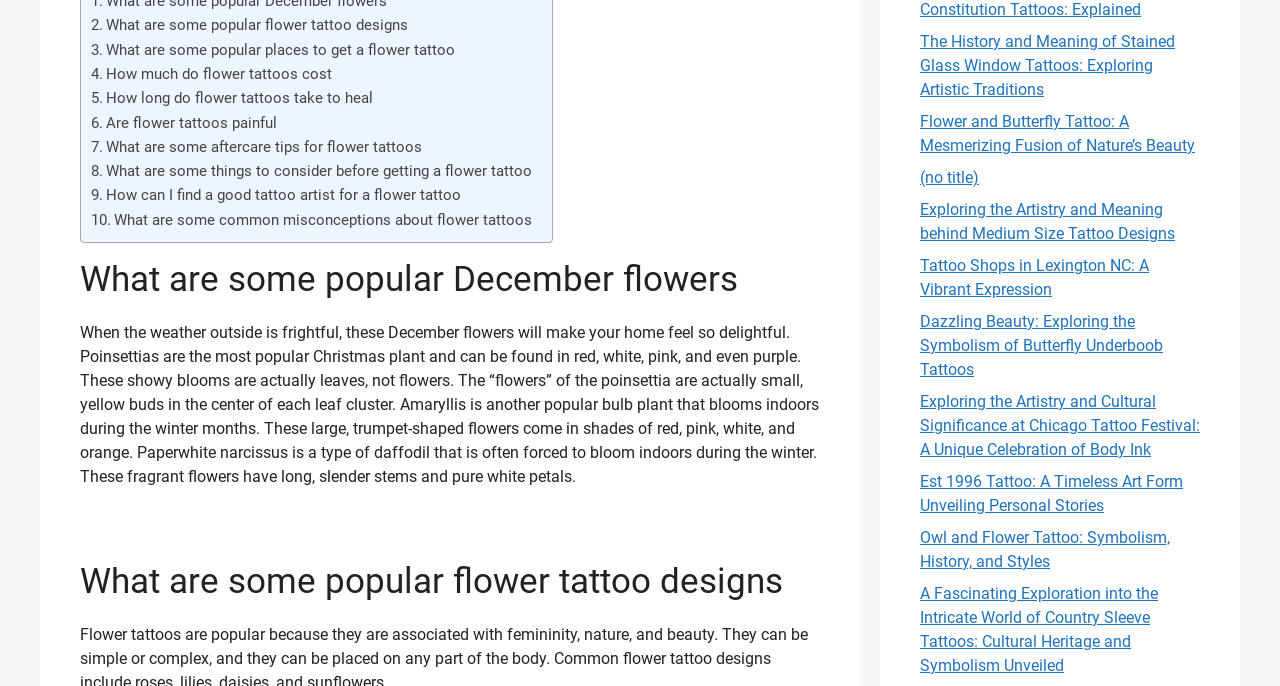Are there any images on the webpage?
Refer to the image and provide a concise answer in one word or phrase.

No